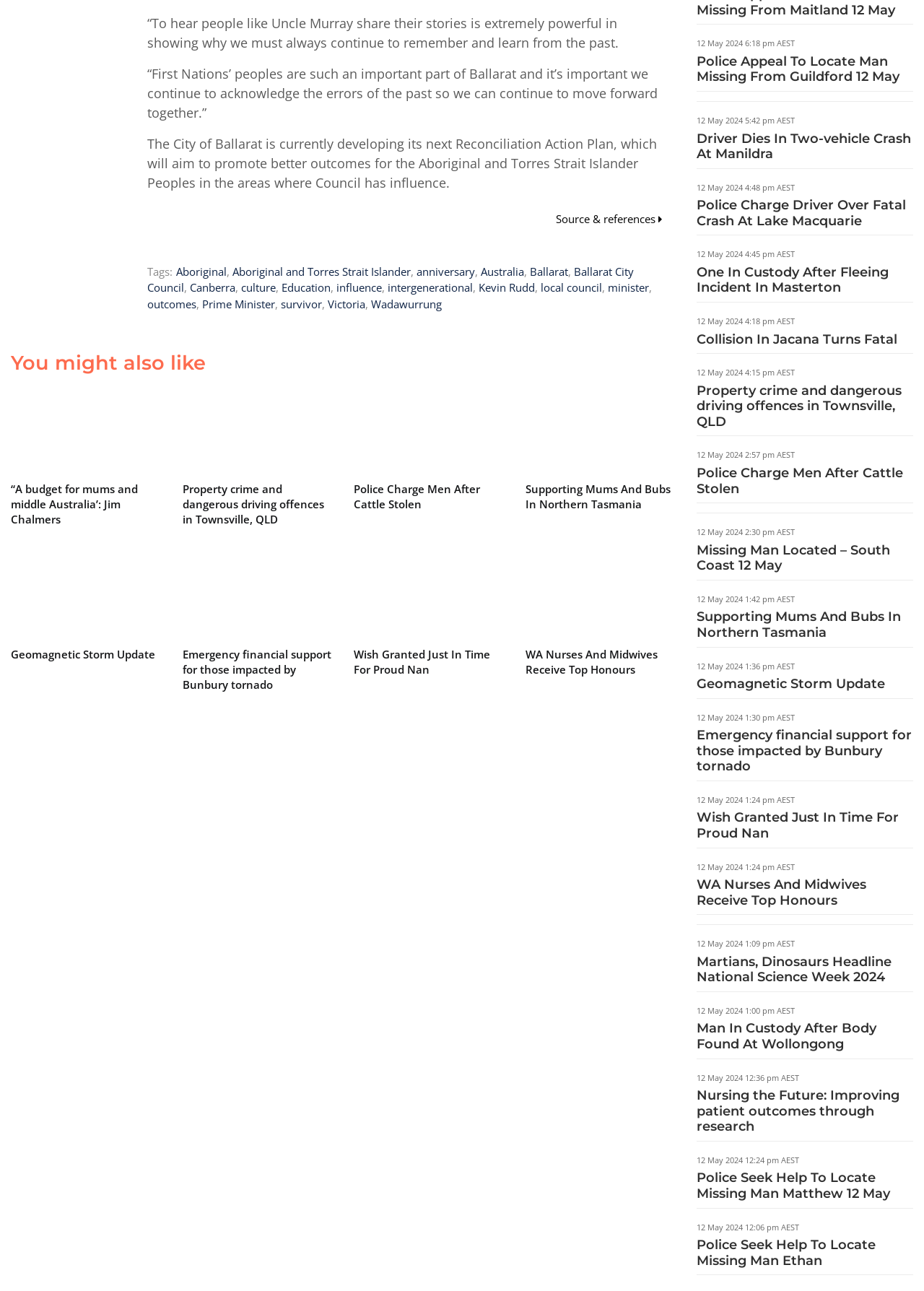Using the provided element description: "Gold Fever Log", determine the bounding box coordinates of the corresponding UI element in the screenshot.

None